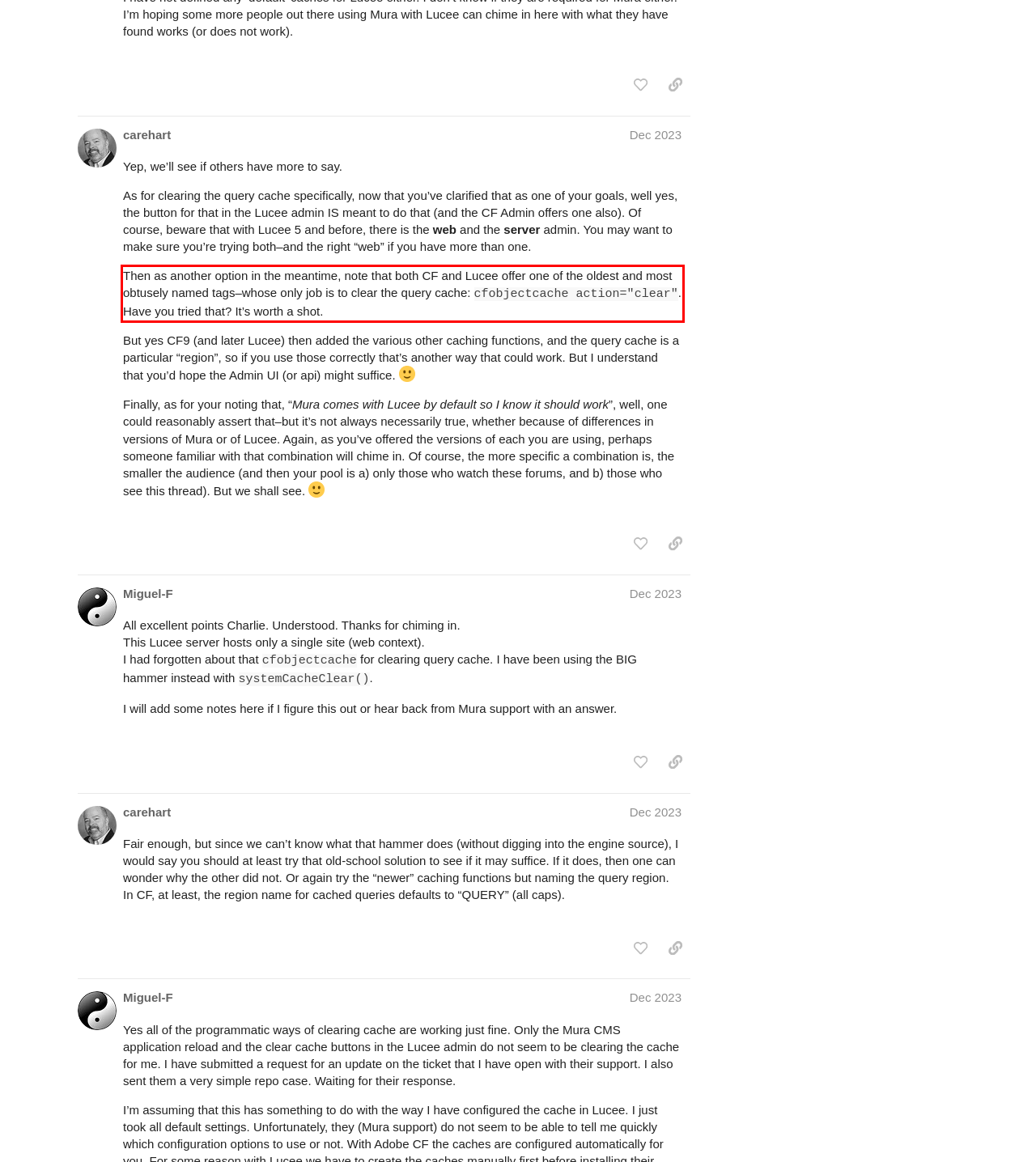In the given screenshot, locate the red bounding box and extract the text content from within it.

Then as another option in the meantime, note that both CF and Lucee offer one of the oldest and most obtusely named tags–whose only job is to clear the query cache: cfobjectcache action="clear". Have you tried that? It’s worth a shot.